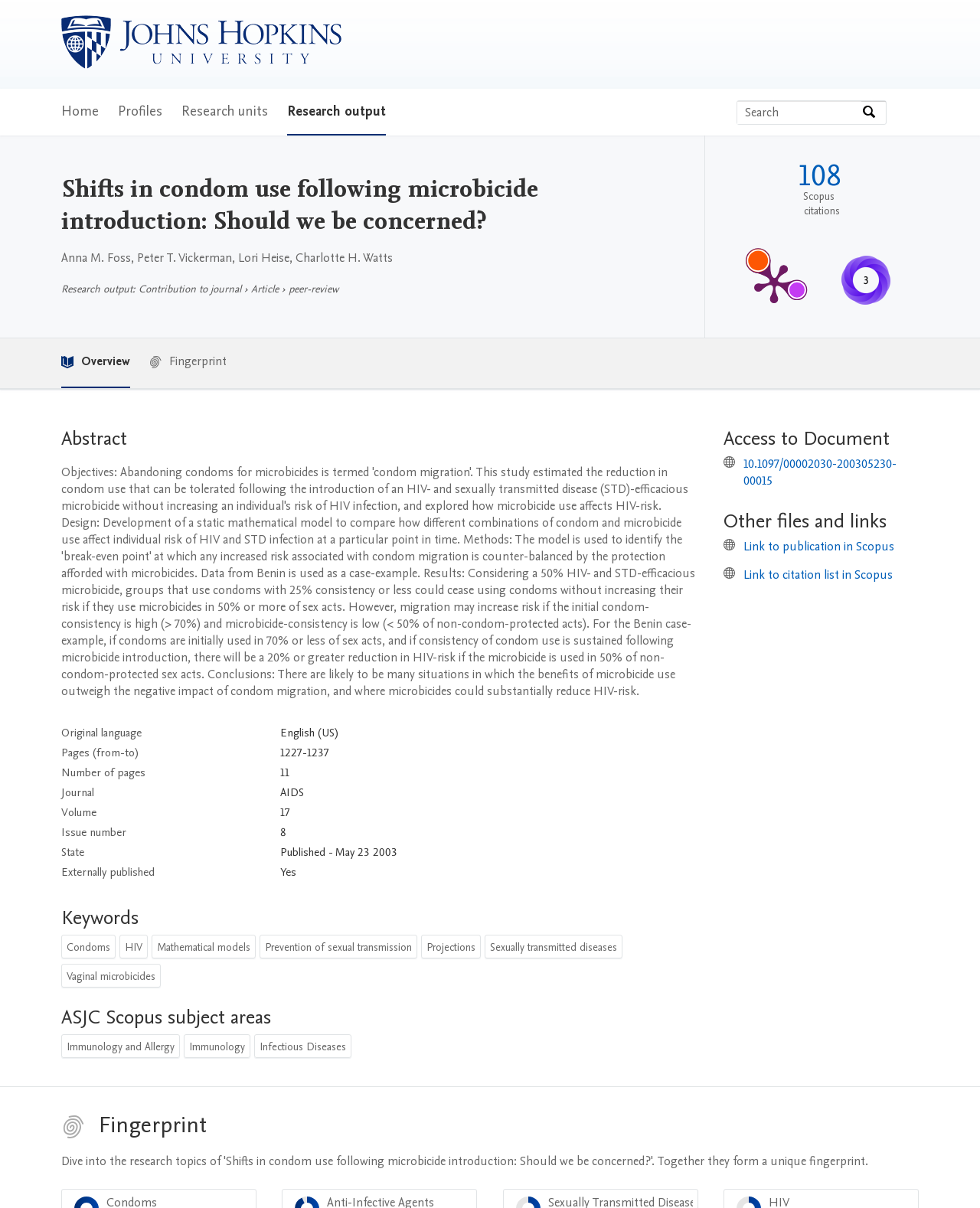What is the journal name of the publication?
Answer the question in a detailed and comprehensive manner.

I found the answer by looking at the table under the 'Abstract' section, where the journal name is listed as 'AIDS'.